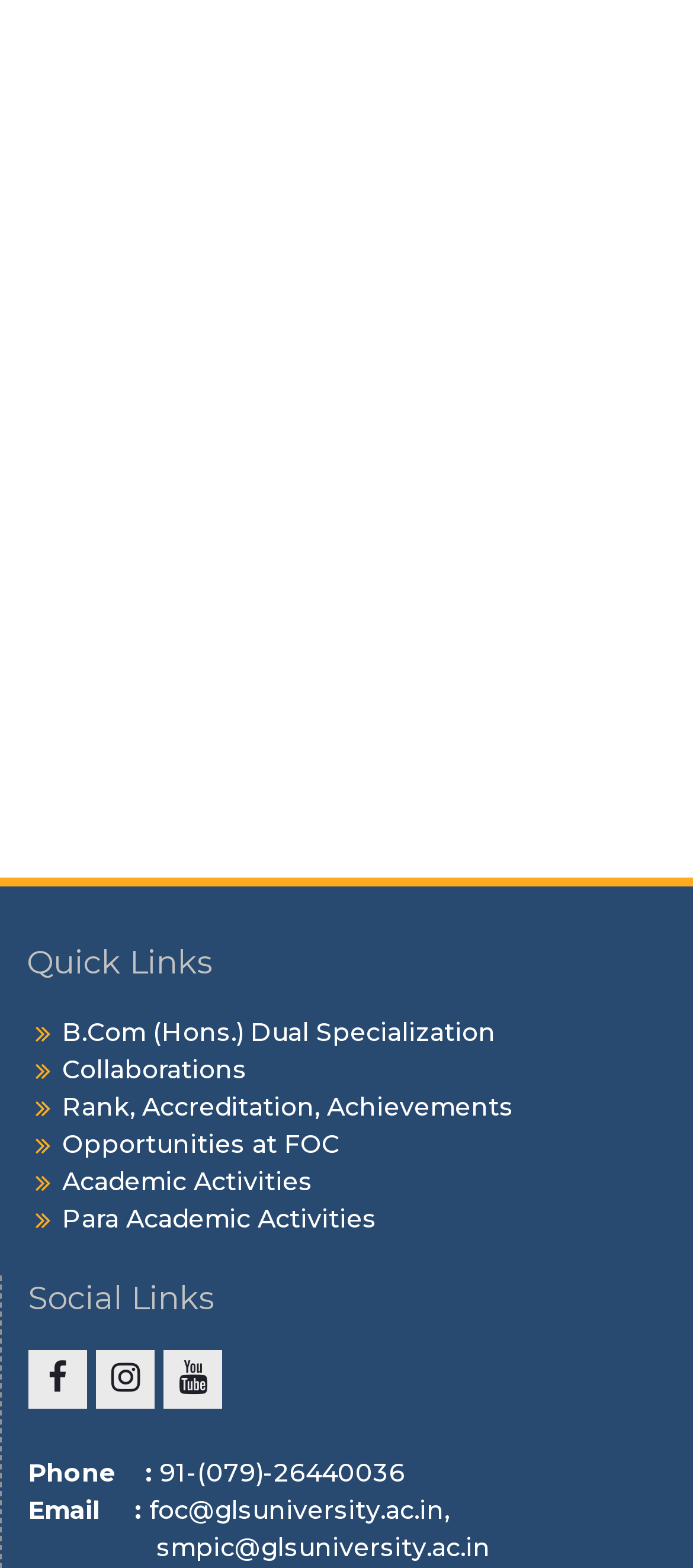Locate the bounding box of the UI element described in the following text: "B.Com (Hons.) Dual Specialization".

[0.09, 0.648, 0.715, 0.669]